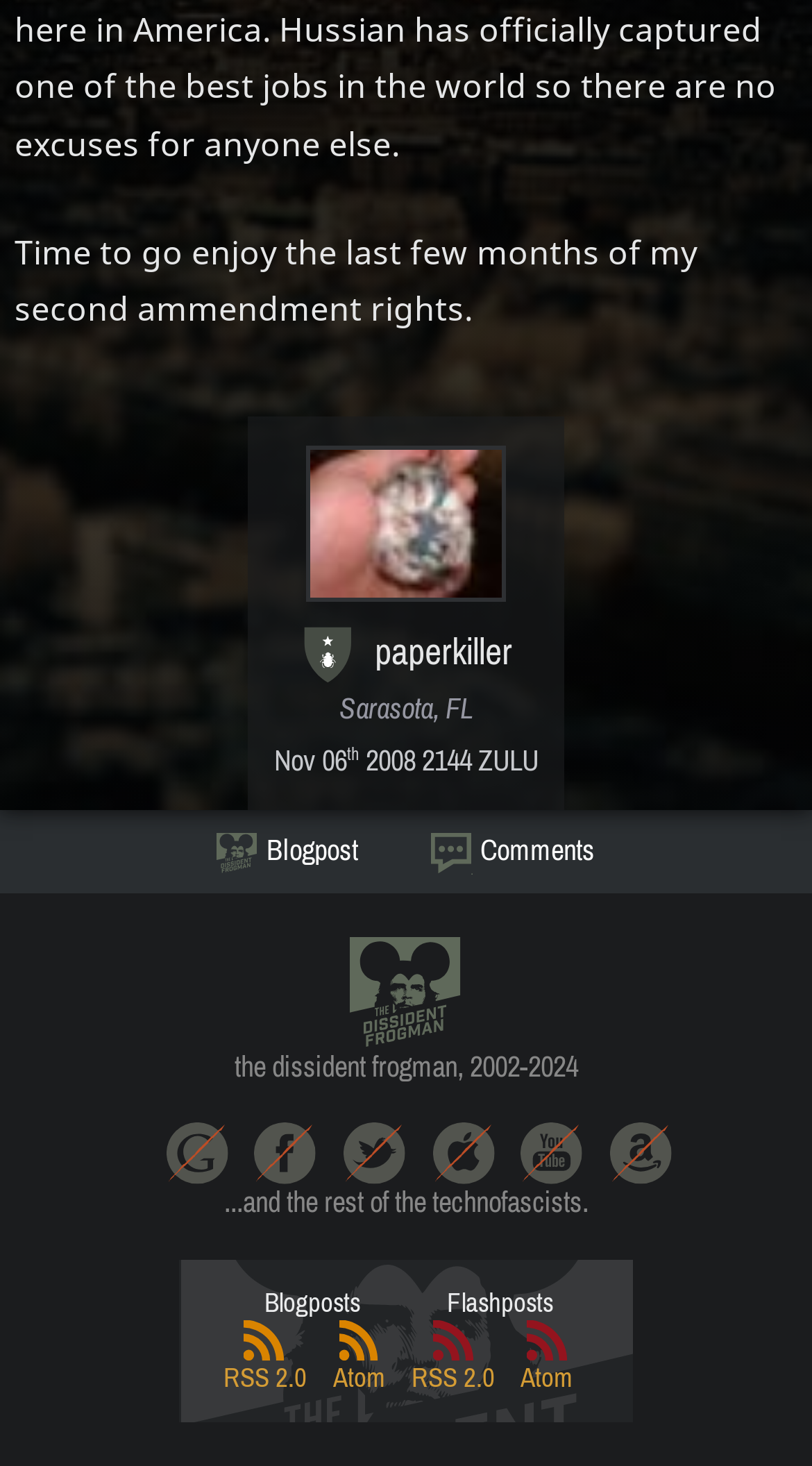Please give a succinct answer using a single word or phrase:
What are the categories of posts?

Blogposts, Flashposts